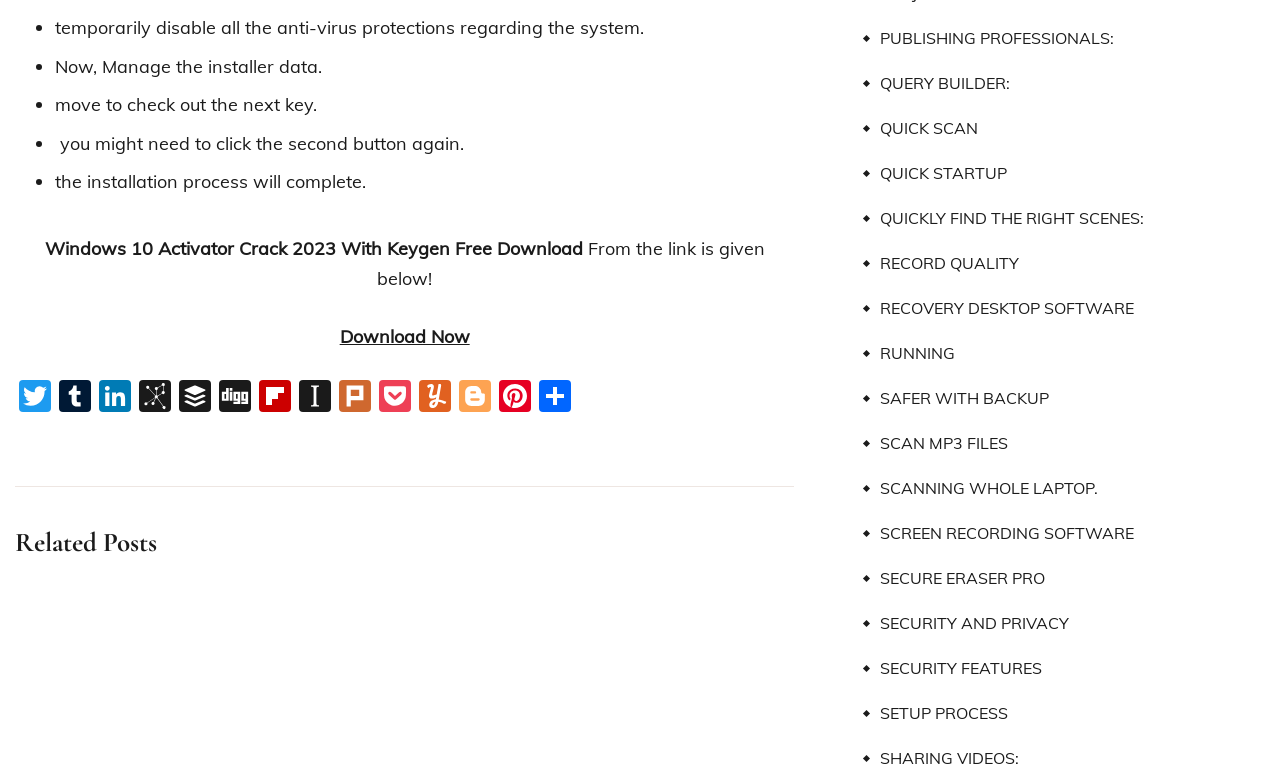Please find the bounding box coordinates of the section that needs to be clicked to achieve this instruction: "Visit the publishing professionals page".

[0.675, 0.037, 0.871, 0.064]